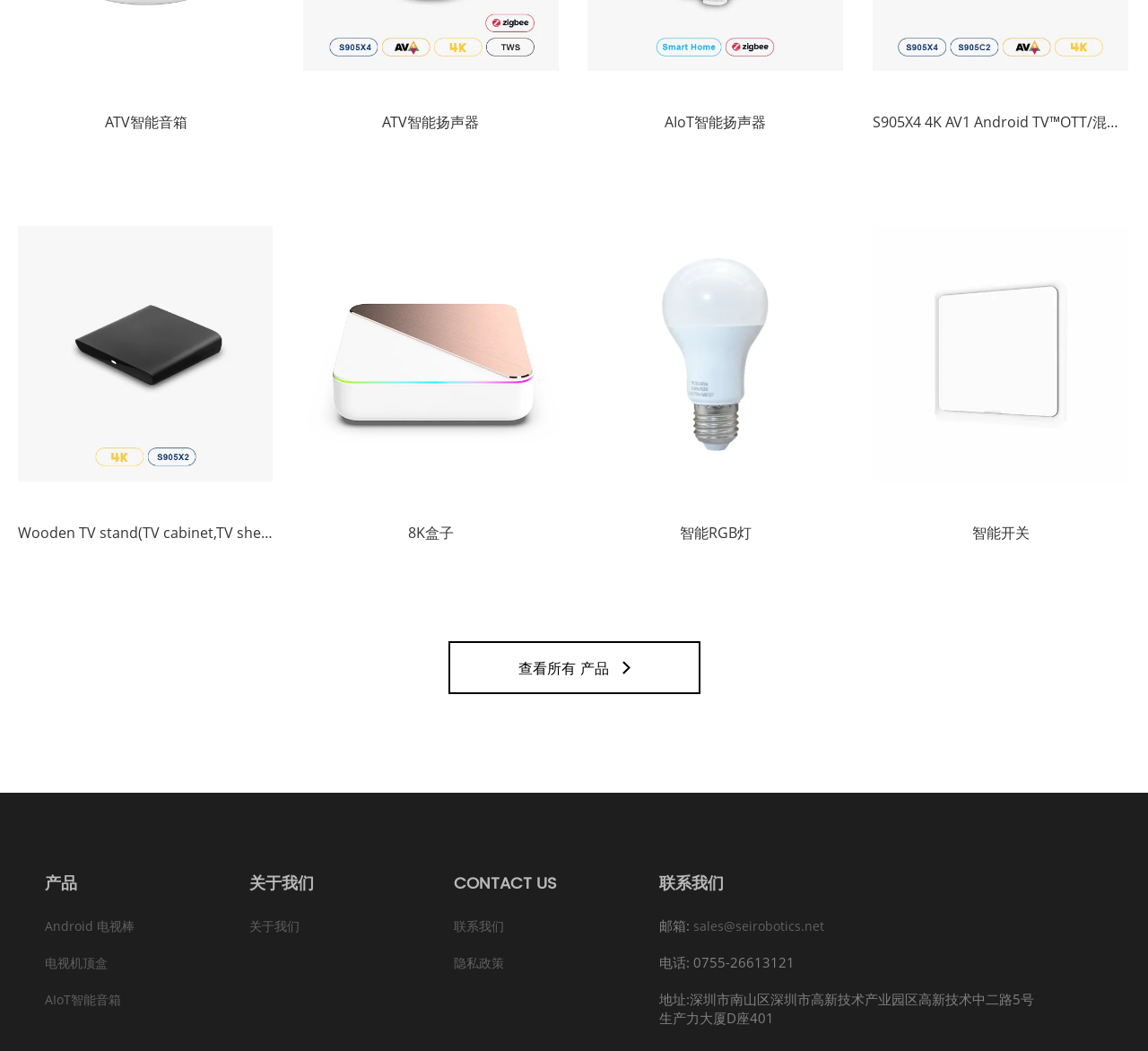Please specify the bounding box coordinates in the format (top-left x, top-left y, bottom-right x, bottom-right y), with all values as floating point numbers between 0 and 1. Identify the bounding box of the UI element described by: Android 电视棒

[0.039, 0.873, 0.117, 0.889]